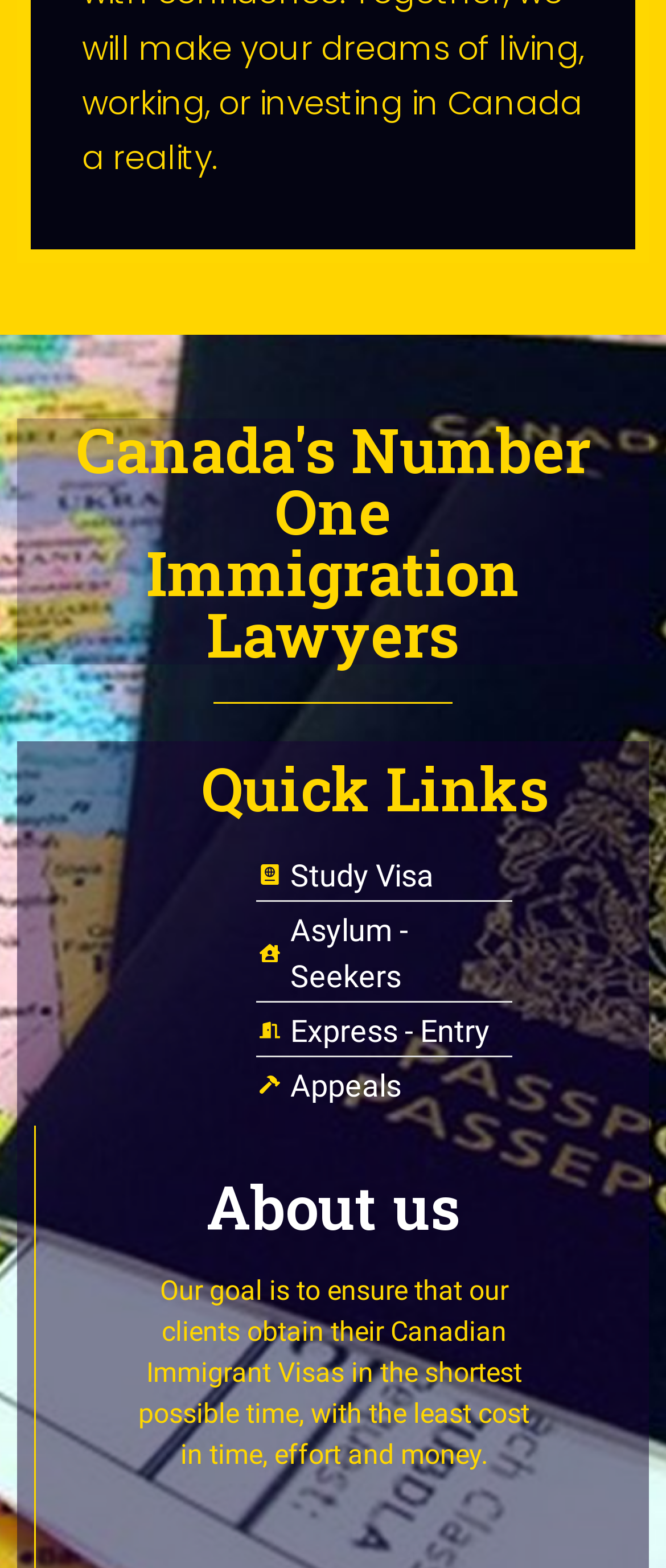How many links are present in the 'Quick Links' section?
Based on the image, provide your answer in one word or phrase.

4